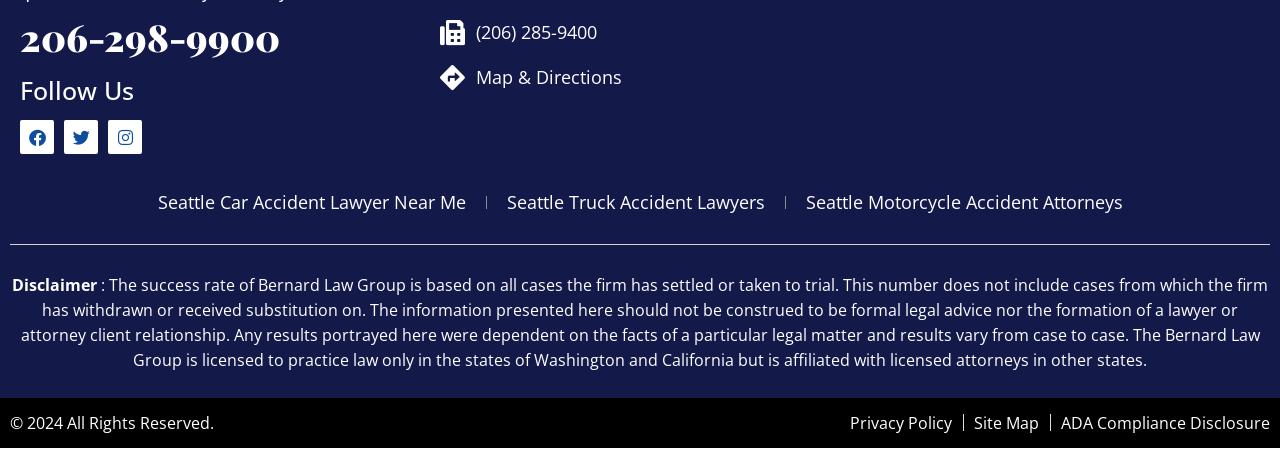How many links are available at the bottom of the webpage?
Answer the question with a thorough and detailed explanation.

I counted the number of links at the bottom of the webpage by looking at the link elements with texts 'Privacy Policy', 'Site Map', and 'ADA Compliance Disclosure'.